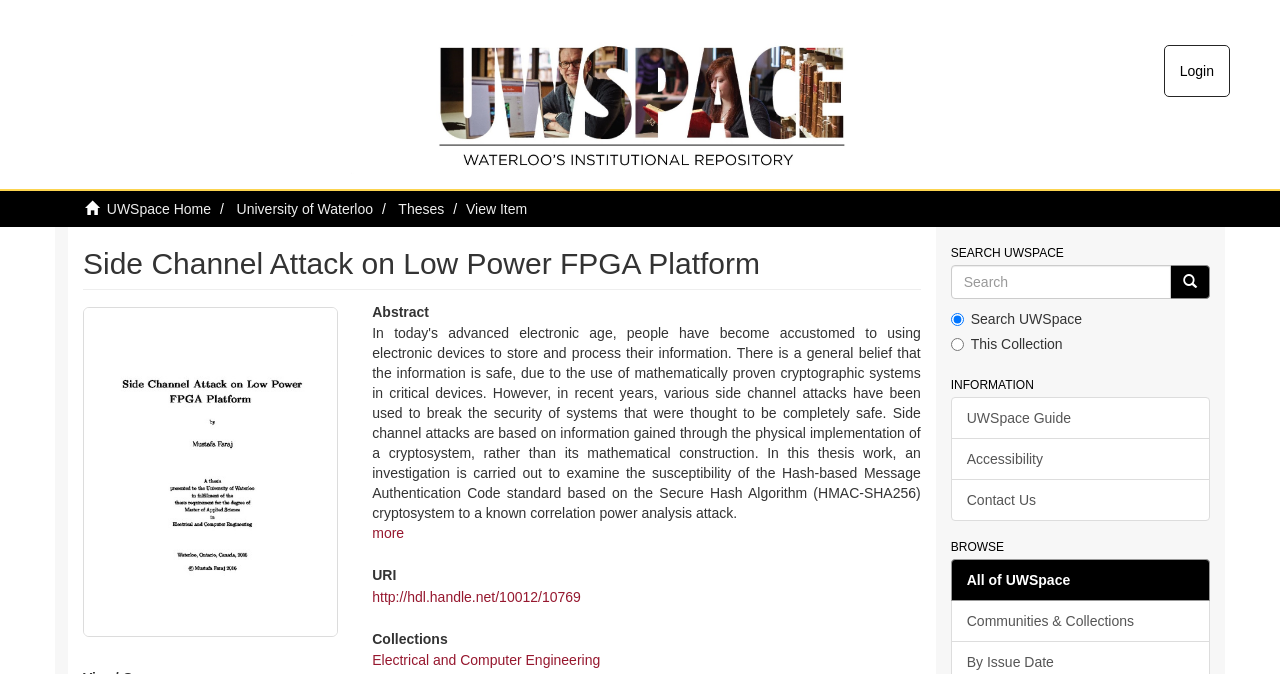Show the bounding box coordinates for the HTML element described as: "Electrical and Computer Engineering".

[0.291, 0.967, 0.469, 0.991]